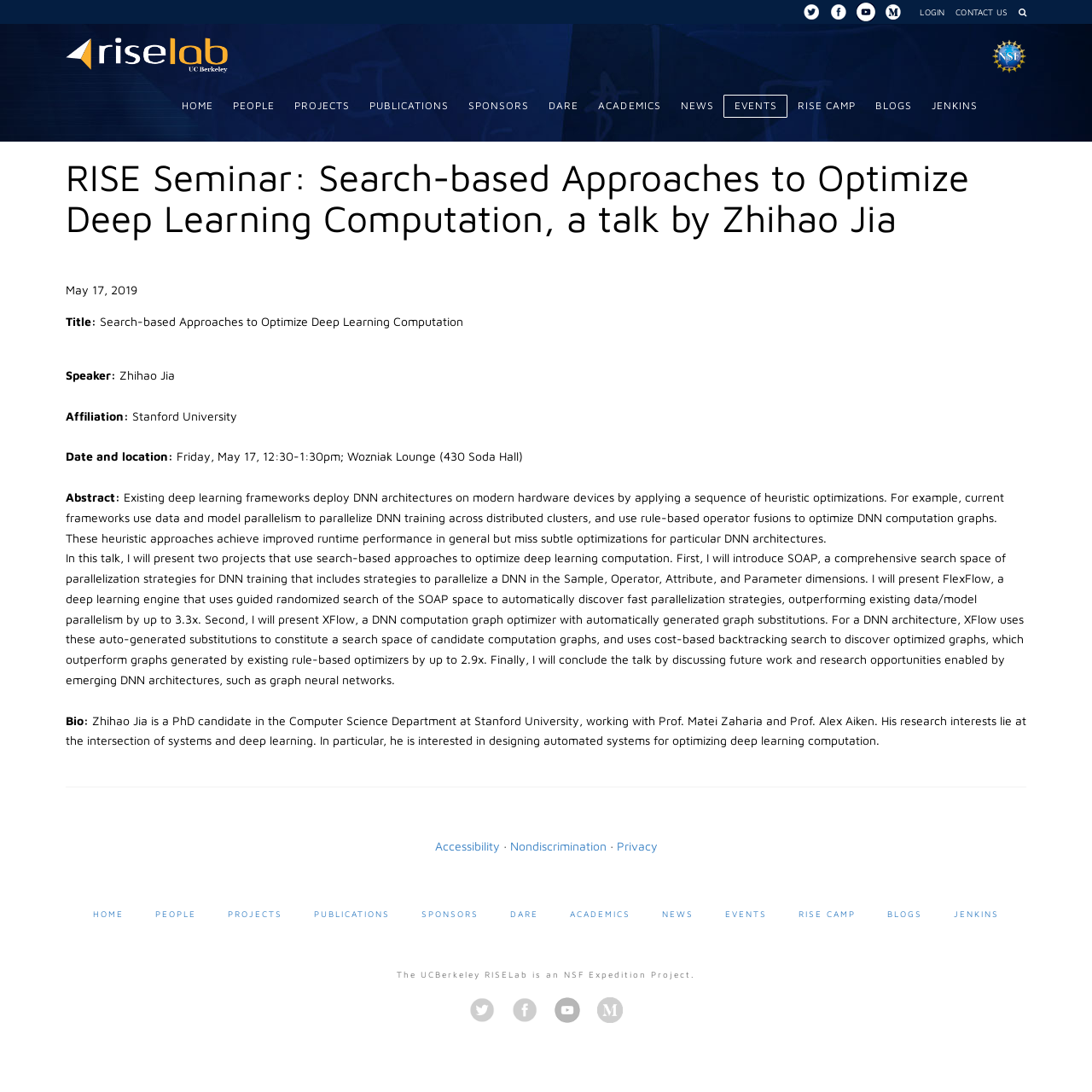Please identify the bounding box coordinates of the element I need to click to follow this instruction: "read about RISE Seminar".

[0.06, 0.144, 0.94, 0.251]